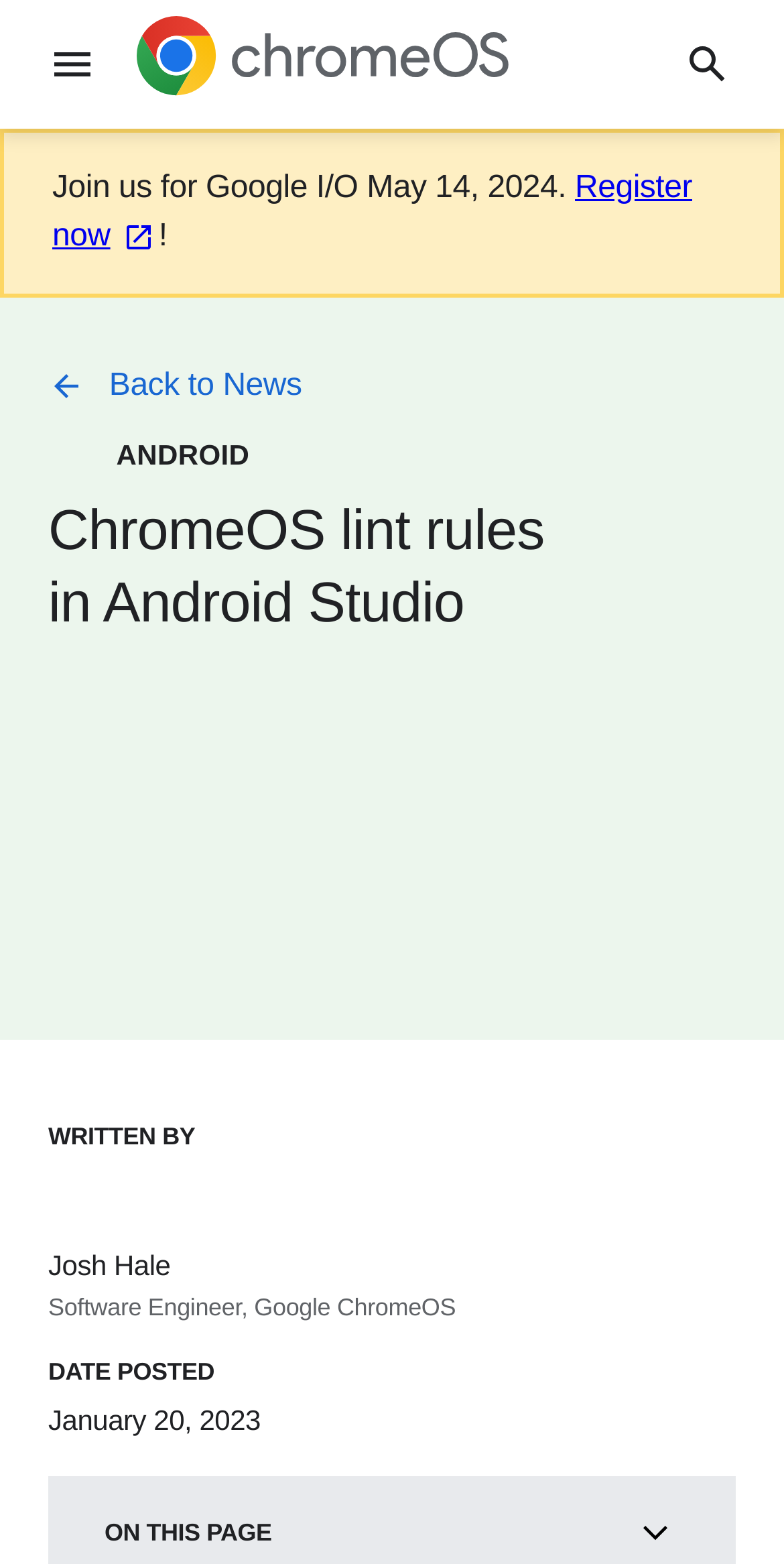When was the article posted?
Could you please answer the question thoroughly and with as much detail as possible?

I found the date by looking at the 'DATE POSTED' section, which is a heading element. Below this heading, there is a time element that contains the date 'January 20, 2023'.